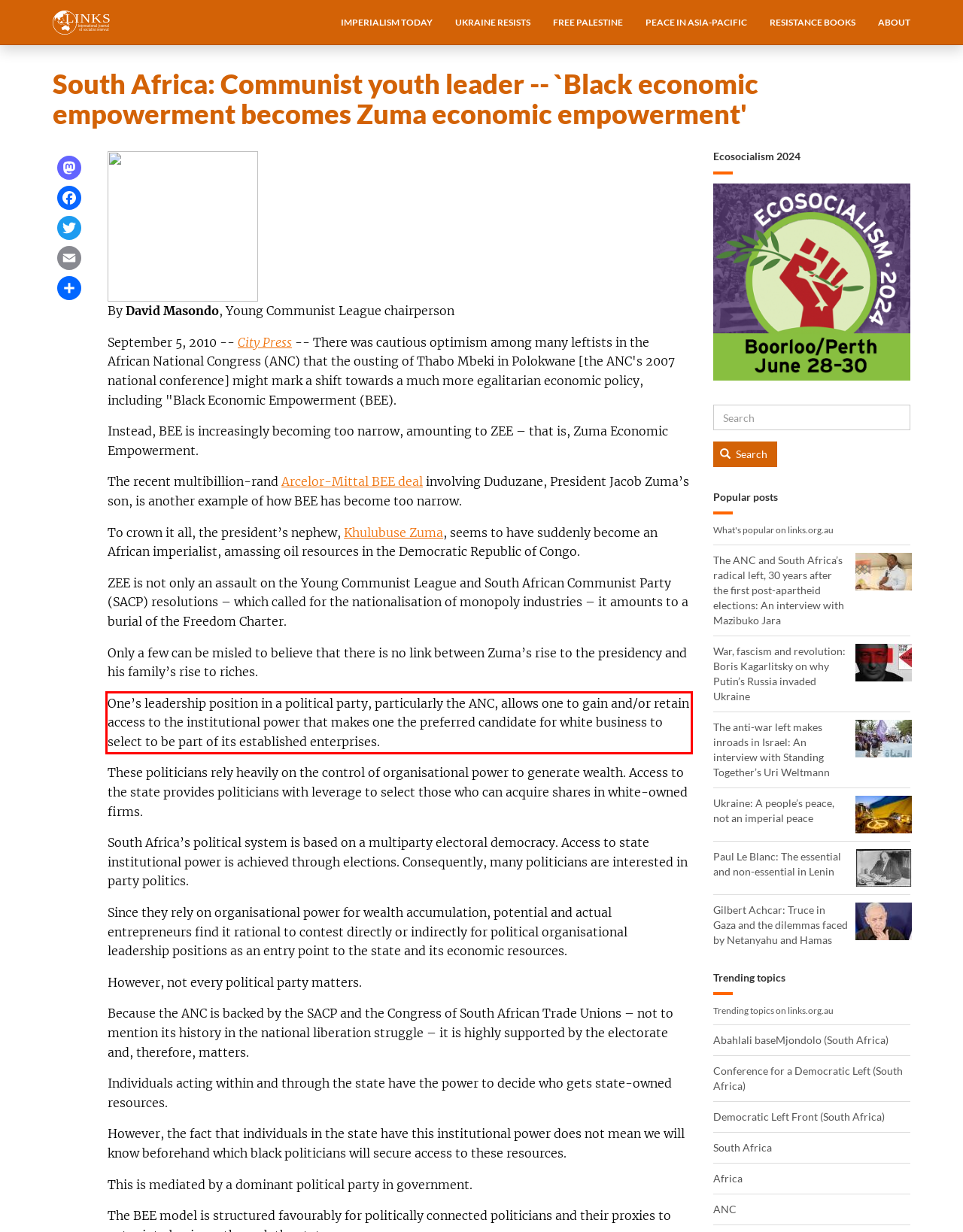Examine the webpage screenshot and use OCR to obtain the text inside the red bounding box.

One’s leadership position in a political ­party, particularly the ANC, allows one to gain and/or retain access to the institutional power that makes one the preferred ­candidate for white business to select to be part of its established enterprises.